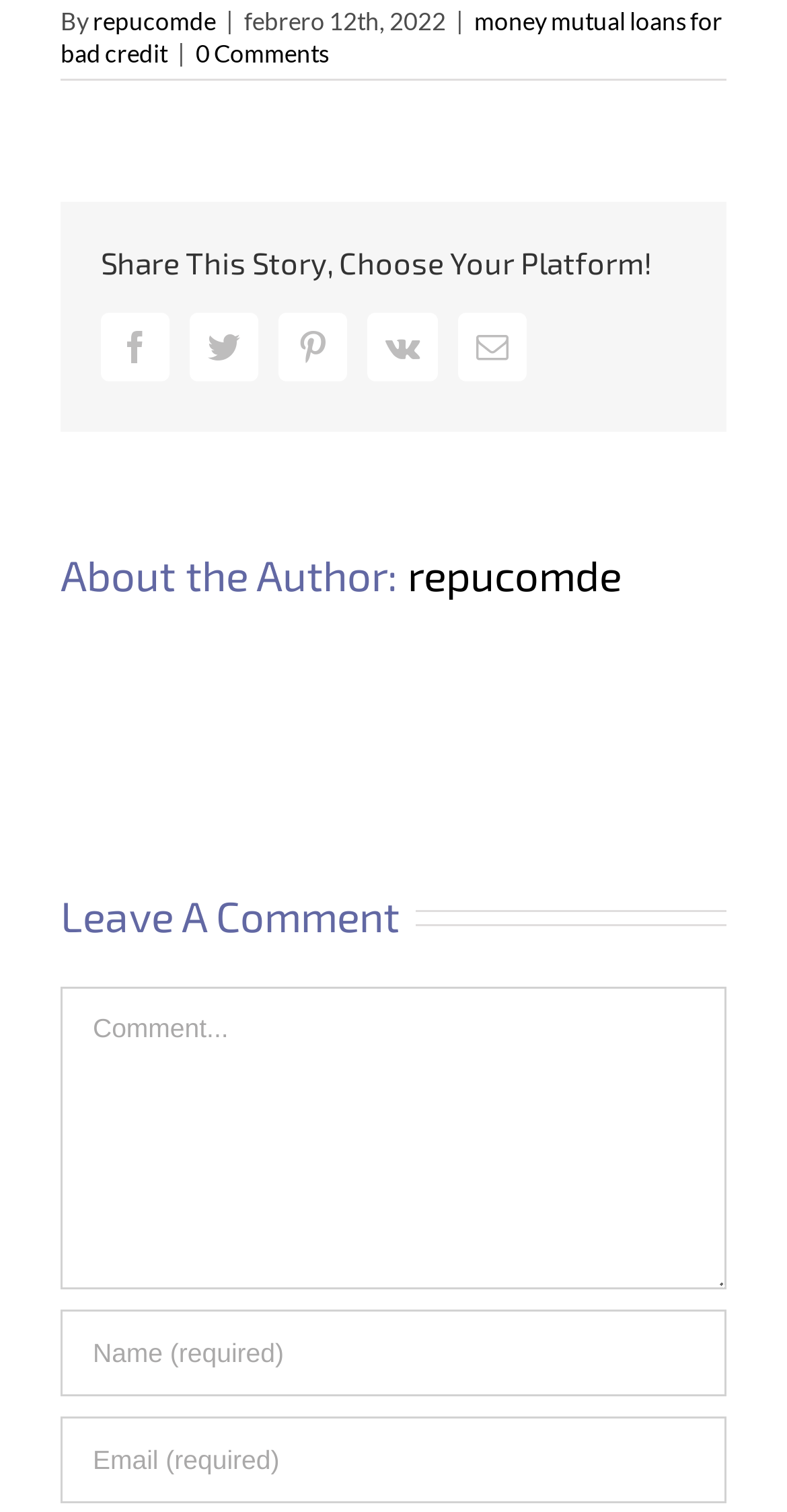Please find and report the bounding box coordinates of the element to click in order to perform the following action: "Leave a comment". The coordinates should be expressed as four float numbers between 0 and 1, in the format [left, top, right, bottom].

[0.077, 0.653, 0.923, 0.853]